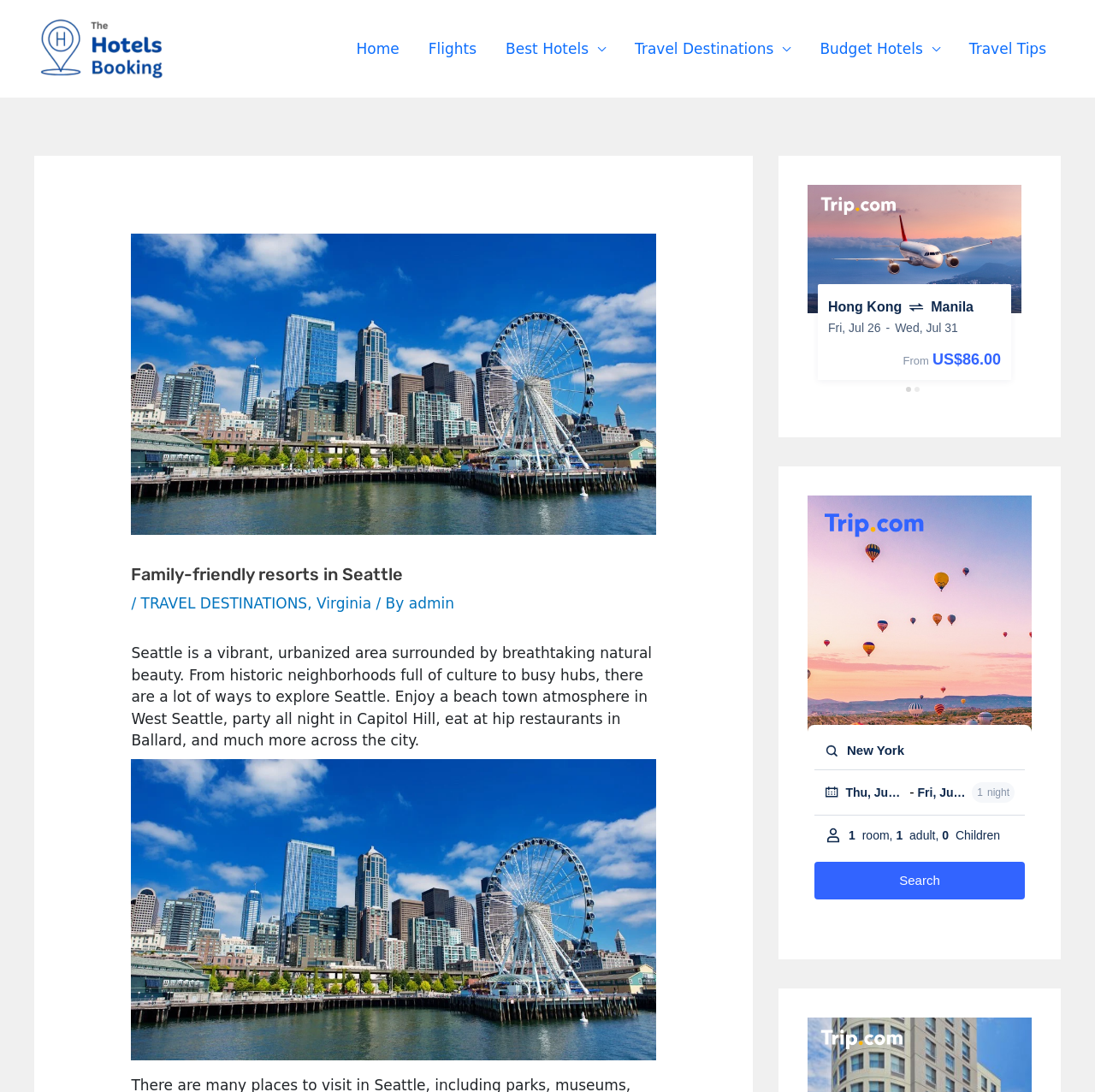Locate the bounding box coordinates of the element I should click to achieve the following instruction: "Click the 'Home' link".

[0.312, 0.017, 0.378, 0.072]